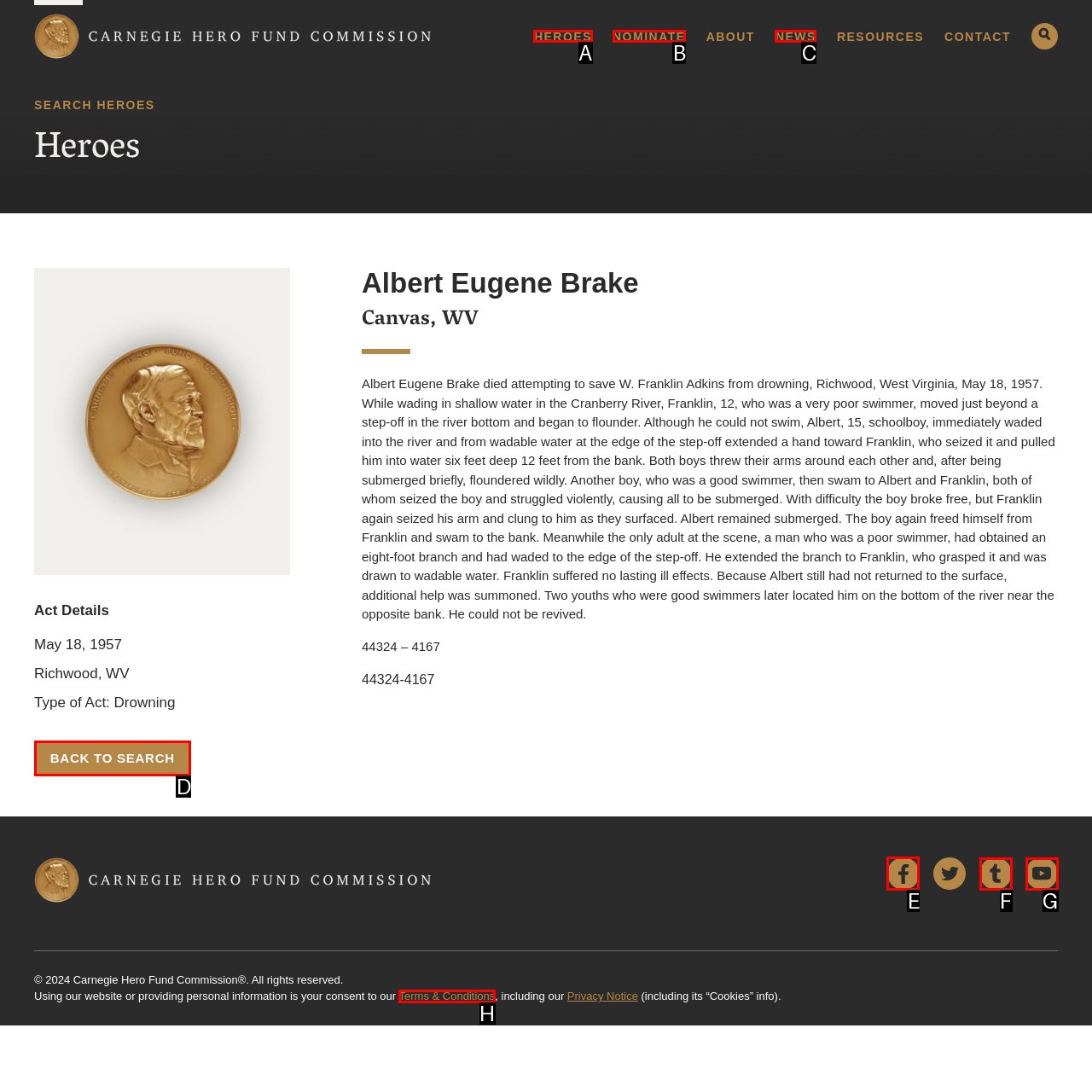Identify the letter of the UI element you should interact with to perform the task: Visit Facebook
Reply with the appropriate letter of the option.

E